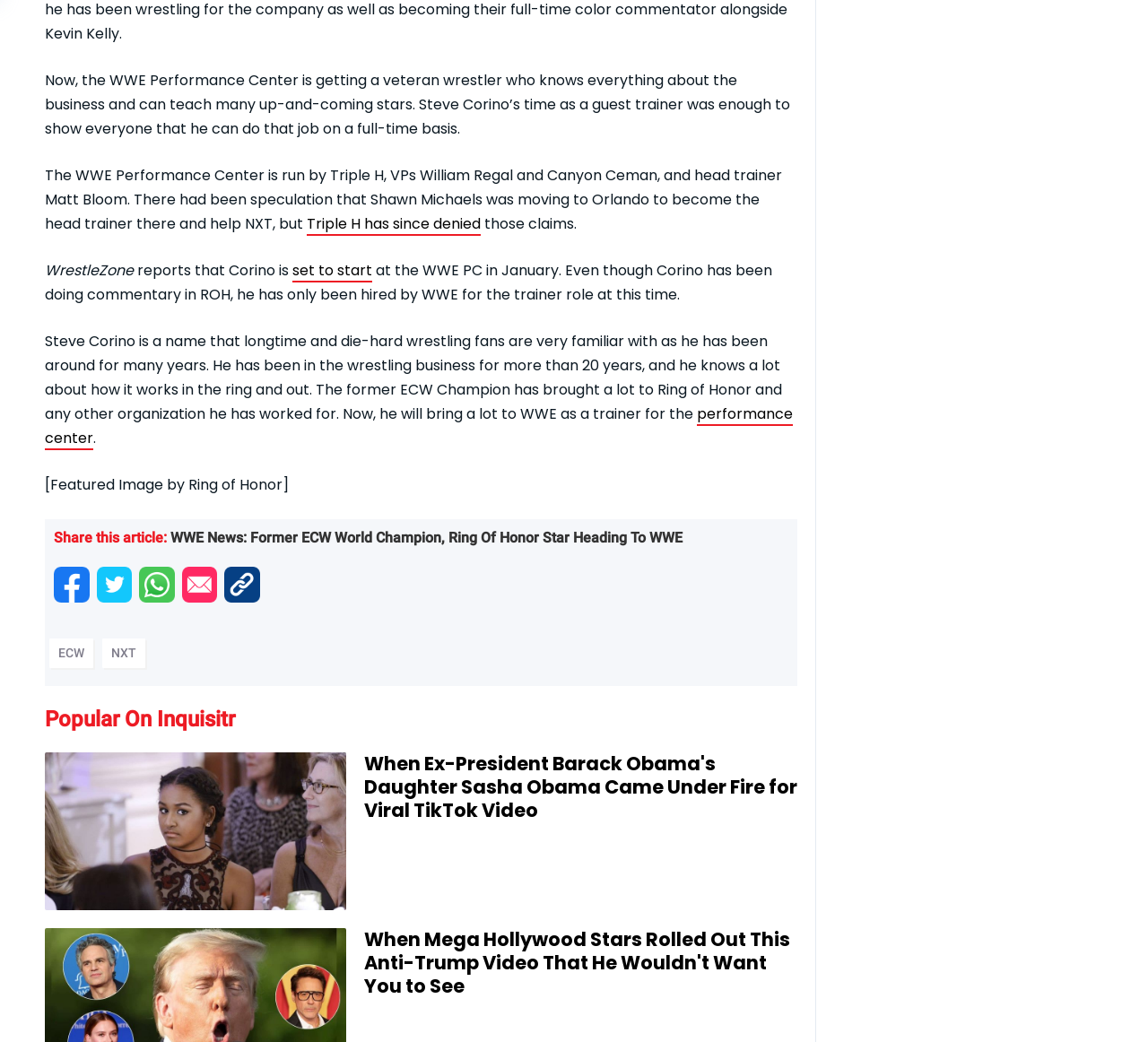Locate the bounding box coordinates of the segment that needs to be clicked to meet this instruction: "Read more about Steve Corino's experience in the wrestling business".

[0.039, 0.318, 0.681, 0.407]